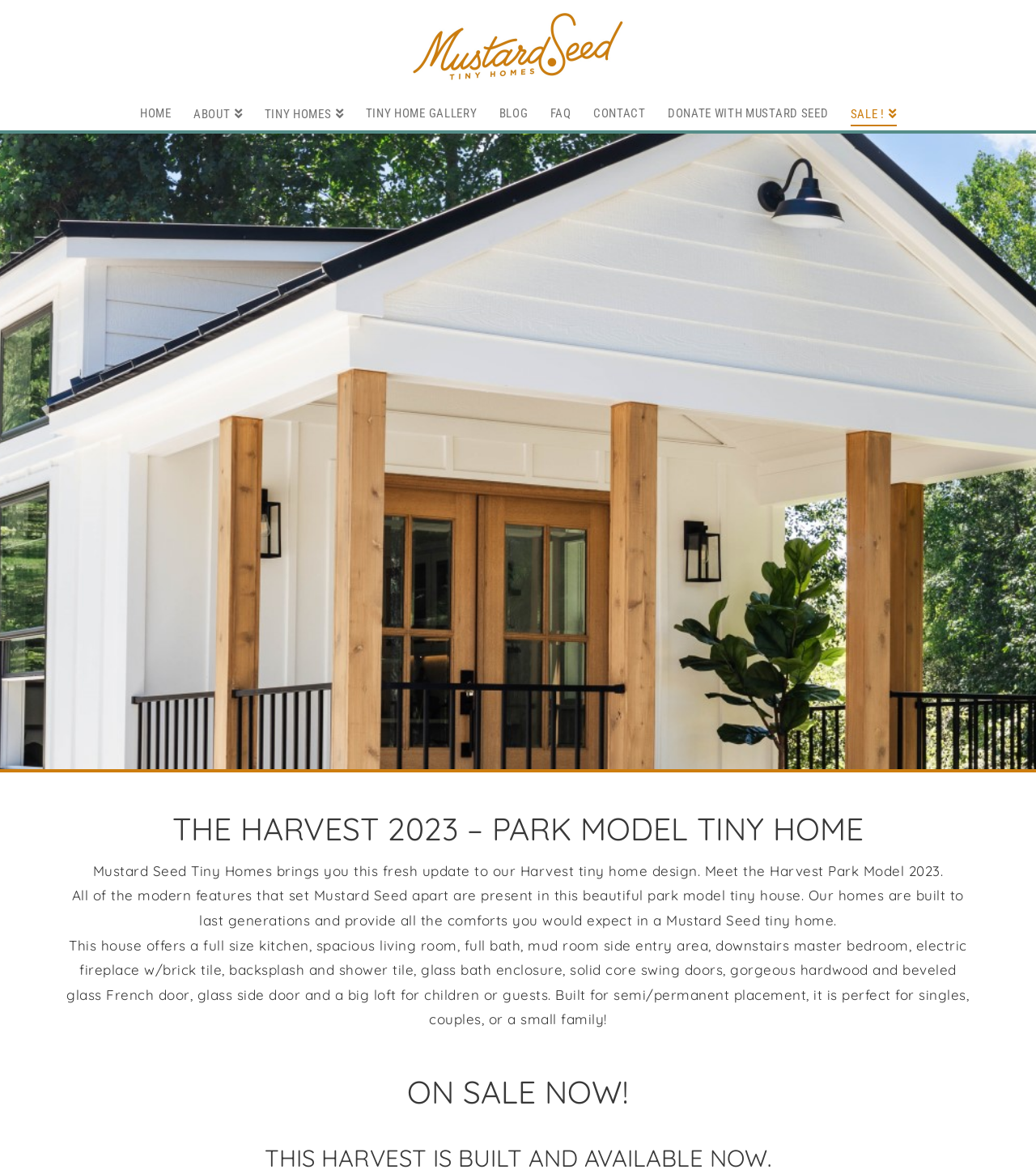What is the material of the French door?
Please look at the screenshot and answer in one word or a short phrase.

Hardwood